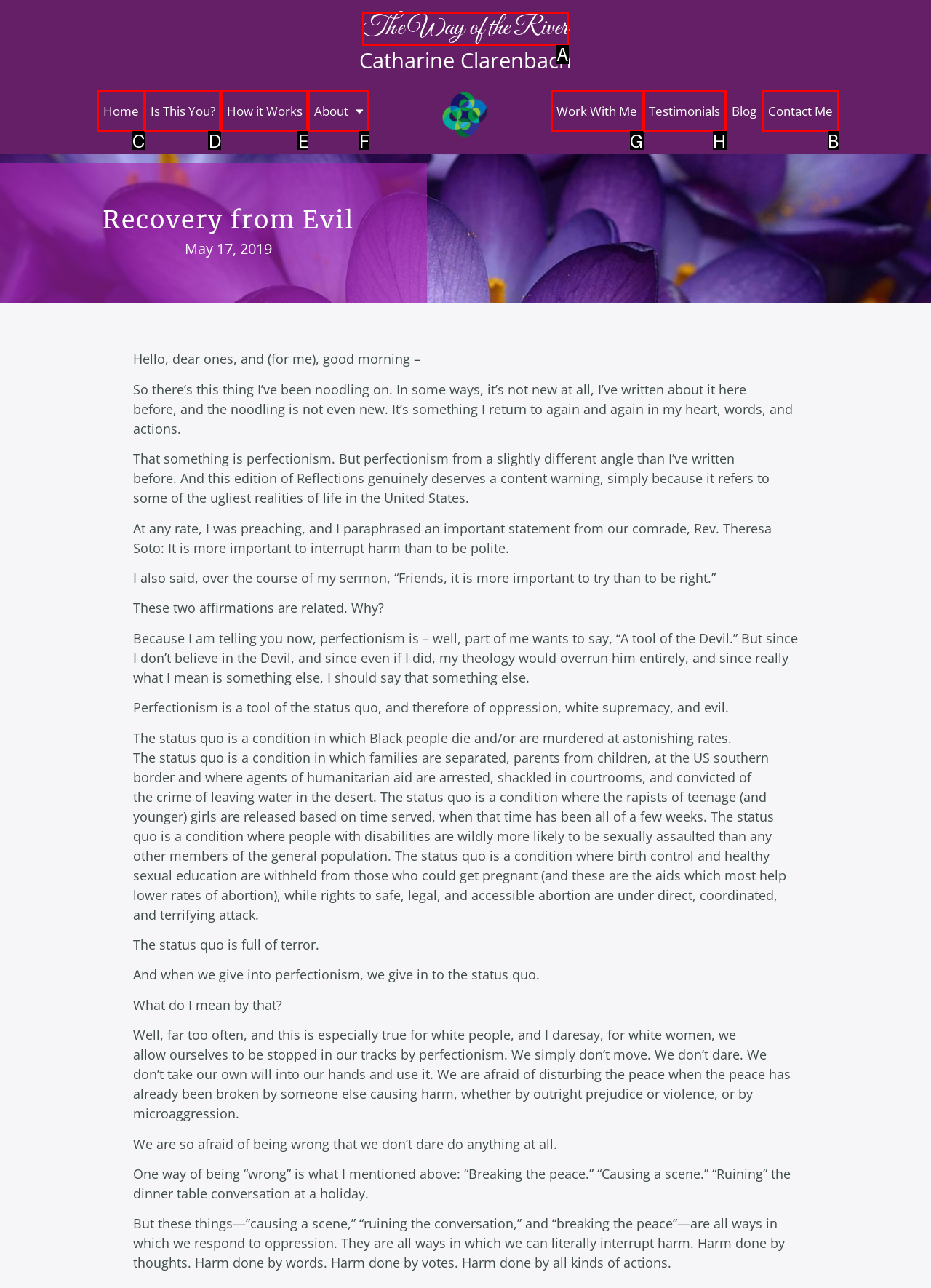Identify the correct UI element to click on to achieve the following task: Click the 'Contact Me' link Respond with the corresponding letter from the given choices.

B